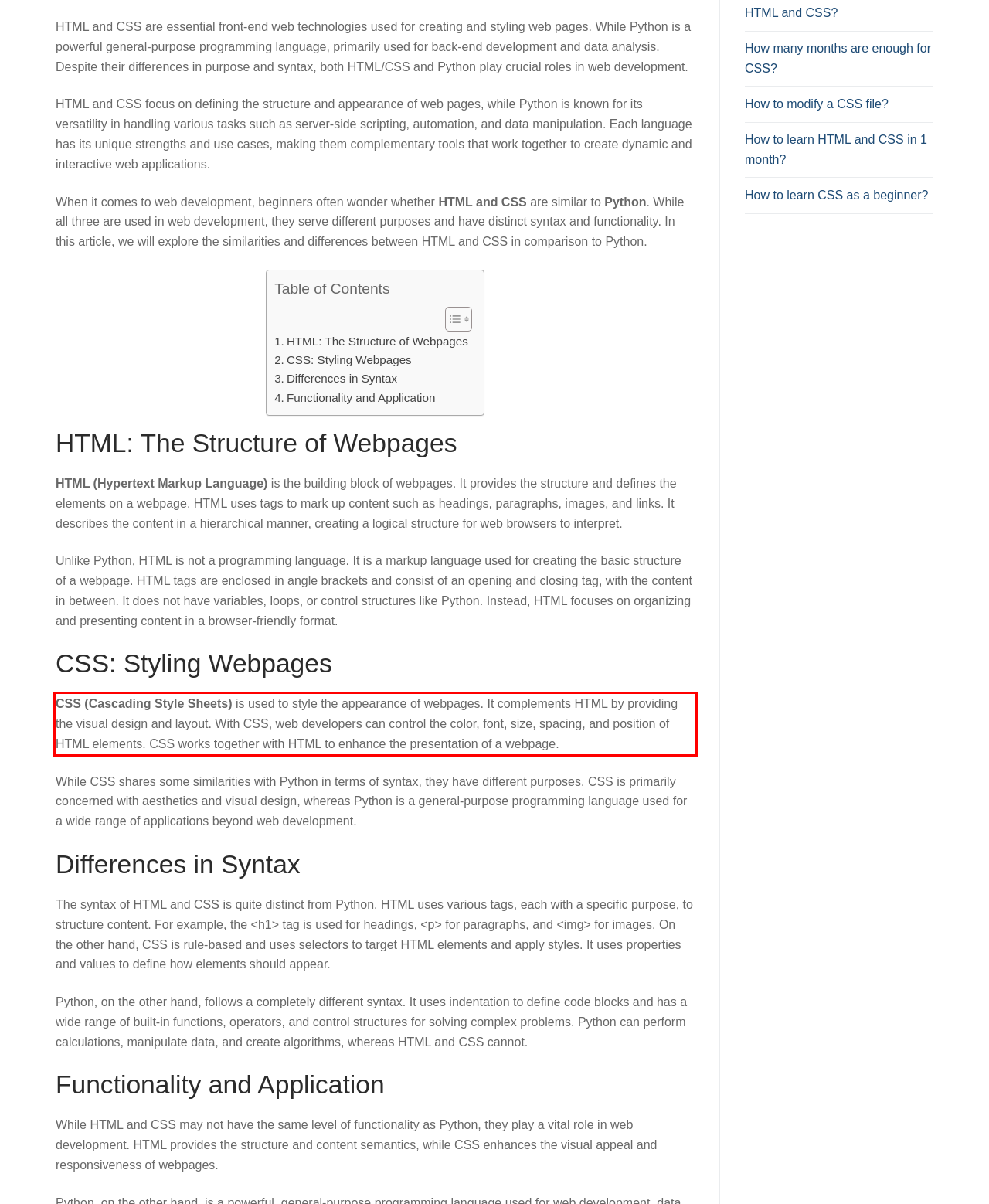You are given a screenshot with a red rectangle. Identify and extract the text within this red bounding box using OCR.

CSS (Cascading Style Sheets) is used to style the appearance of webpages. It complements HTML by providing the visual design and layout. With CSS, web developers can control the color, font, size, spacing, and position of HTML elements. CSS works together with HTML to enhance the presentation of a webpage.